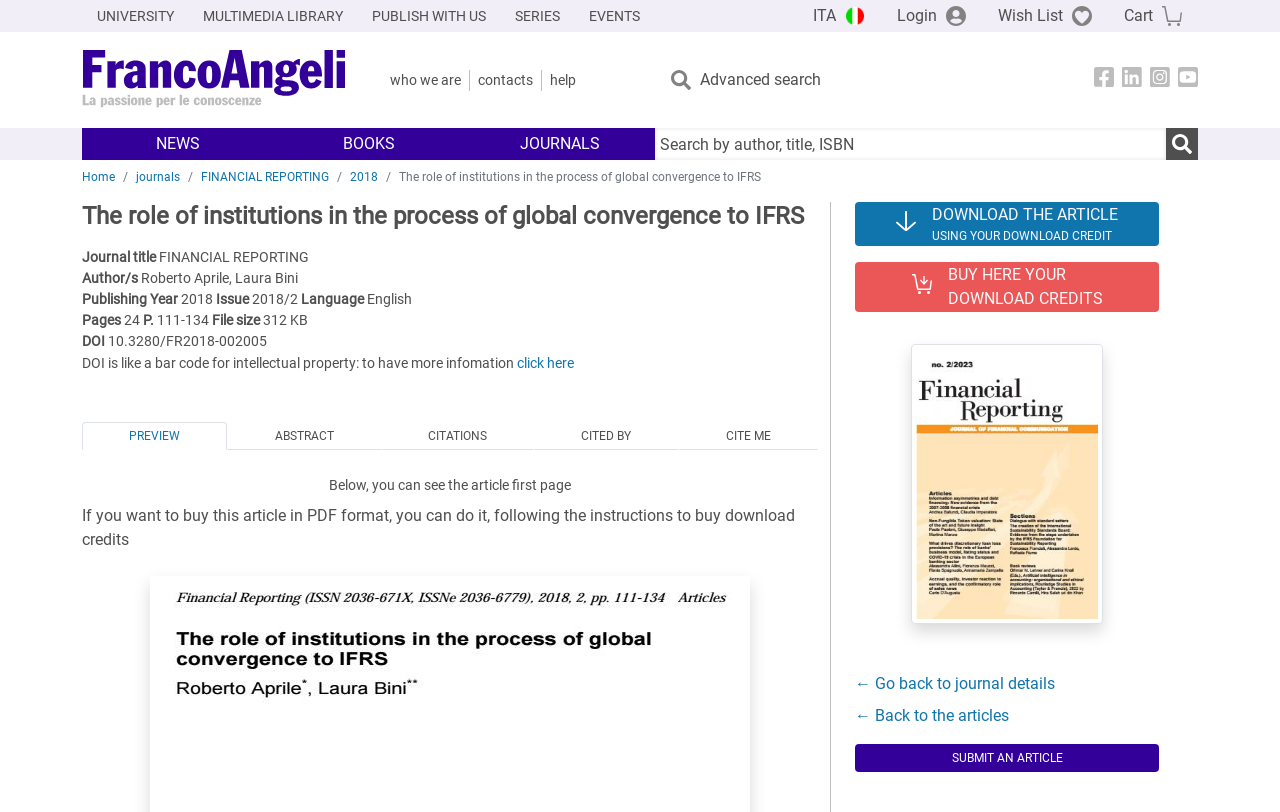Find the bounding box coordinates for the HTML element described as: "Home". The coordinates should consist of four float values between 0 and 1, i.e., [left, top, right, bottom].

[0.064, 0.209, 0.09, 0.227]